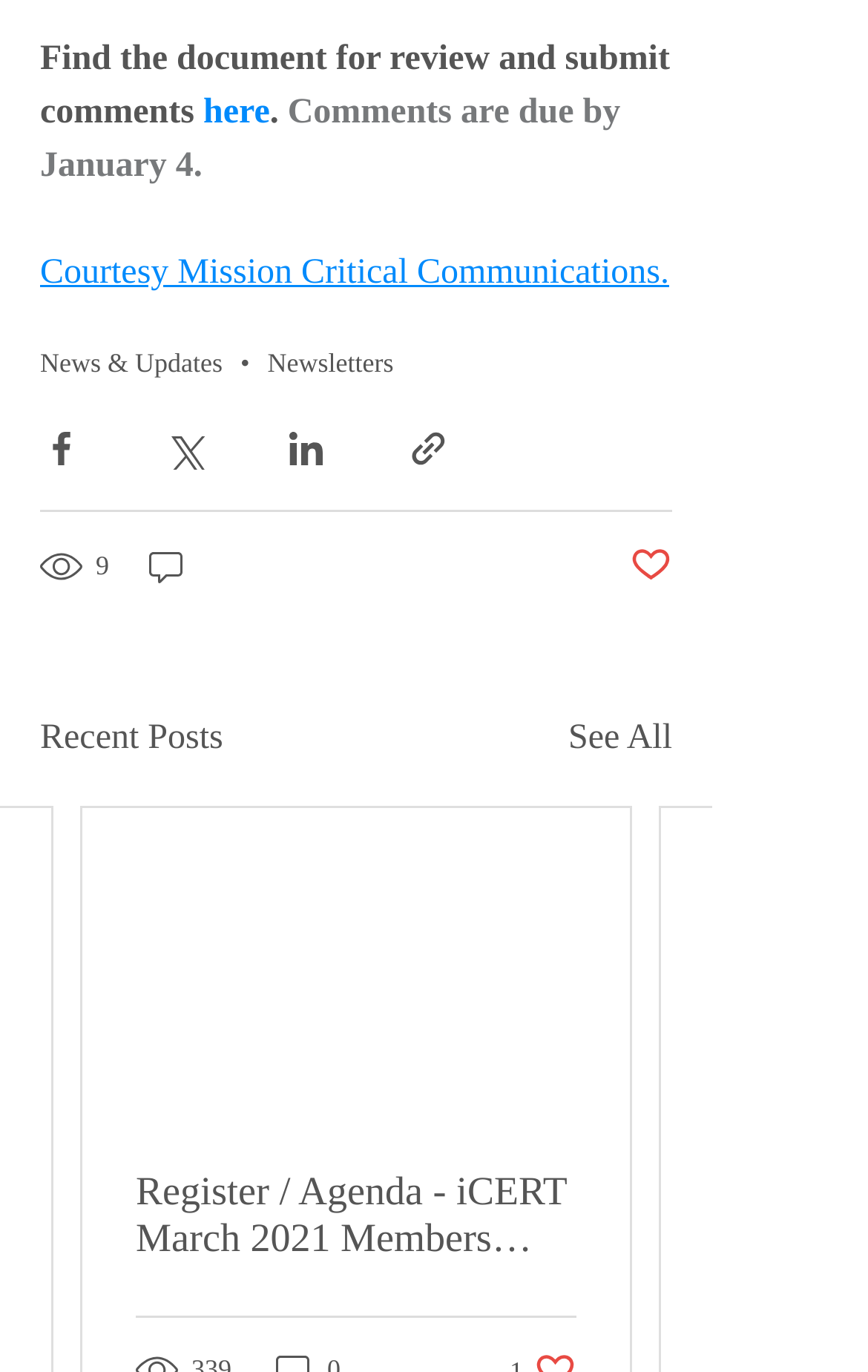Find the bounding box coordinates of the element I should click to carry out the following instruction: "Click on 'here' to find the document for review".

[0.234, 0.067, 0.311, 0.095]